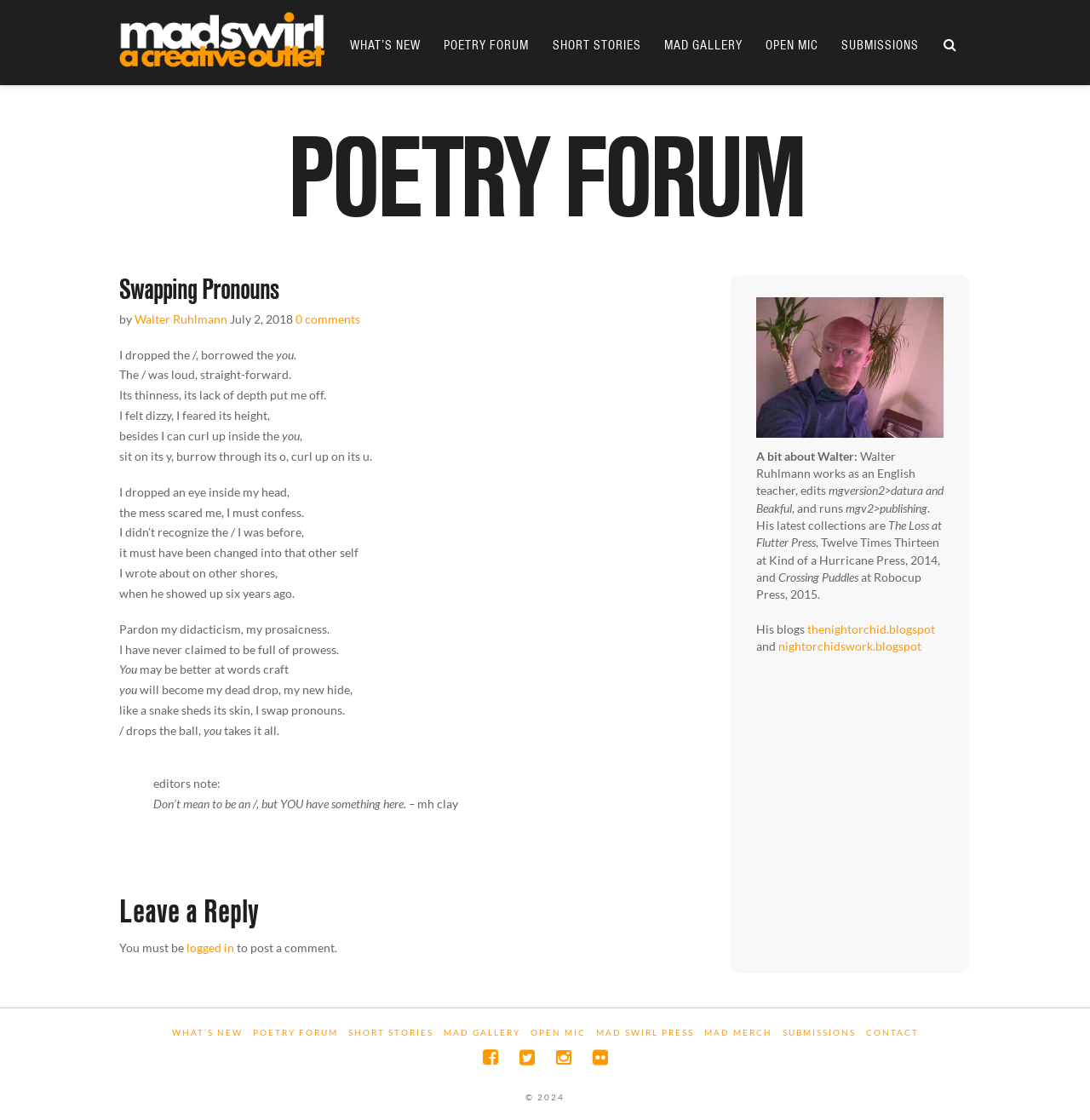Select the bounding box coordinates of the element I need to click to carry out the following instruction: "Leave a reply to the poem".

[0.109, 0.798, 0.647, 0.83]